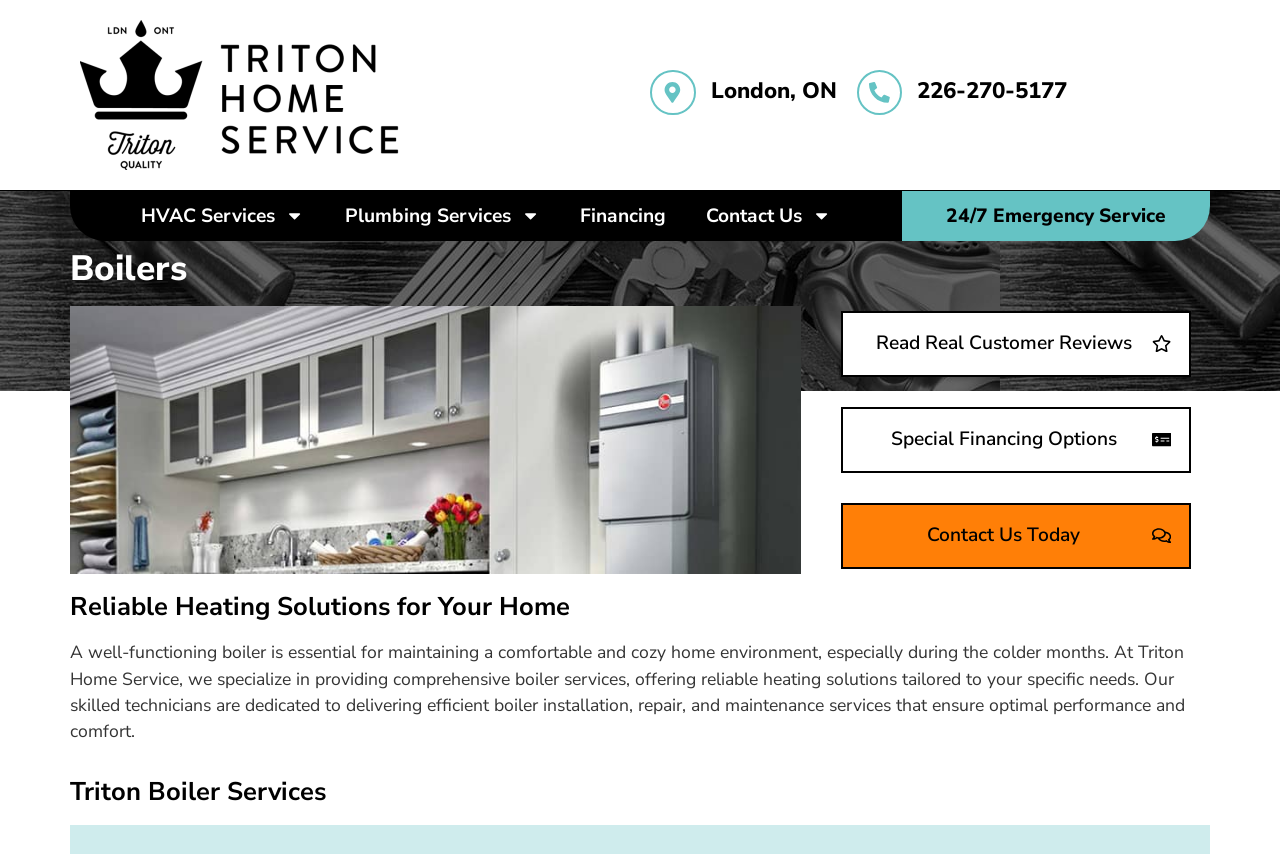Generate a comprehensive description of the webpage content.

This webpage is about Triton Home Service, a company that provides boiler services for home heating and water. At the top left corner, there is a logo of Triton Home Service, accompanied by a link to the logo. Next to the logo, there is a heading indicating the location "London, ON". Below the location, there is a phone number "226-270-5177" with a link to it.

On the top navigation bar, there are several links to different services, including "HVAC Services", "Plumbing Services", "Financing", and "Contact Us", each with a corresponding icon. The "HVAC Services" and "Plumbing Services" links have dropdown menus.

The main content of the webpage is about boilers. There is a heading "Boilers" at the top, followed by an image of a boiler and a brief description of Triton Home Service's boiler services. Below the image, there are three links: "Read Real Customer Reviews", "Special Financing Options", and "Contact Us Today".

The webpage also features a section with a heading "Reliable Heating Solutions for Your Home", which provides a detailed description of the importance of a well-functioning boiler and Triton Home Service's comprehensive boiler services. Finally, there is a heading "Triton Boiler Services" at the bottom of the page.